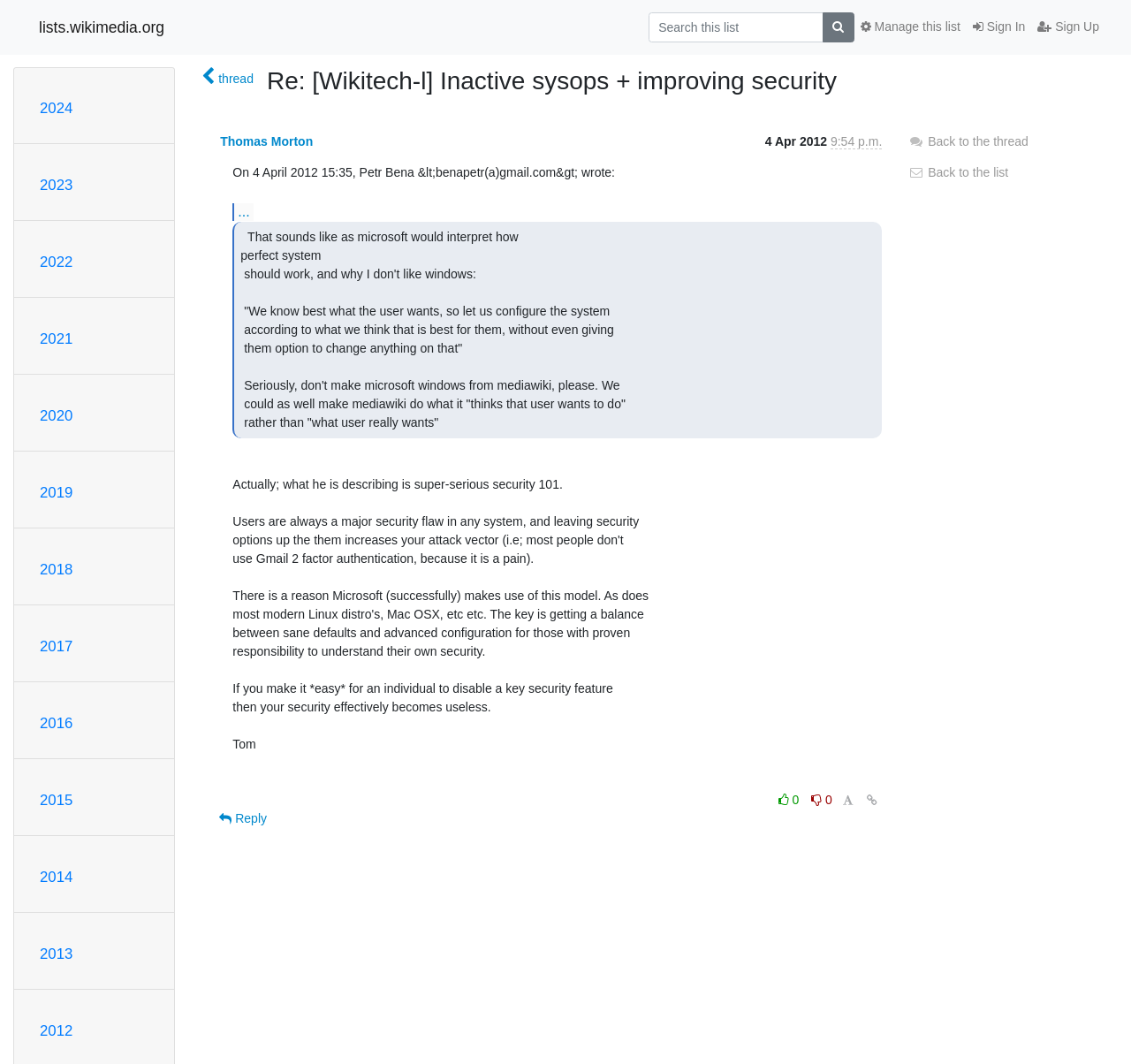Who is the sender of the email?
Using the information from the image, provide a comprehensive answer to the question.

The sender of the email is Petr Bena, whose email address is benapetr(a)gmail.com, as indicated in the text 'On 4 April 2012 15:35, Petr Bena <benapetr(a)gmail.com> wrote:'.